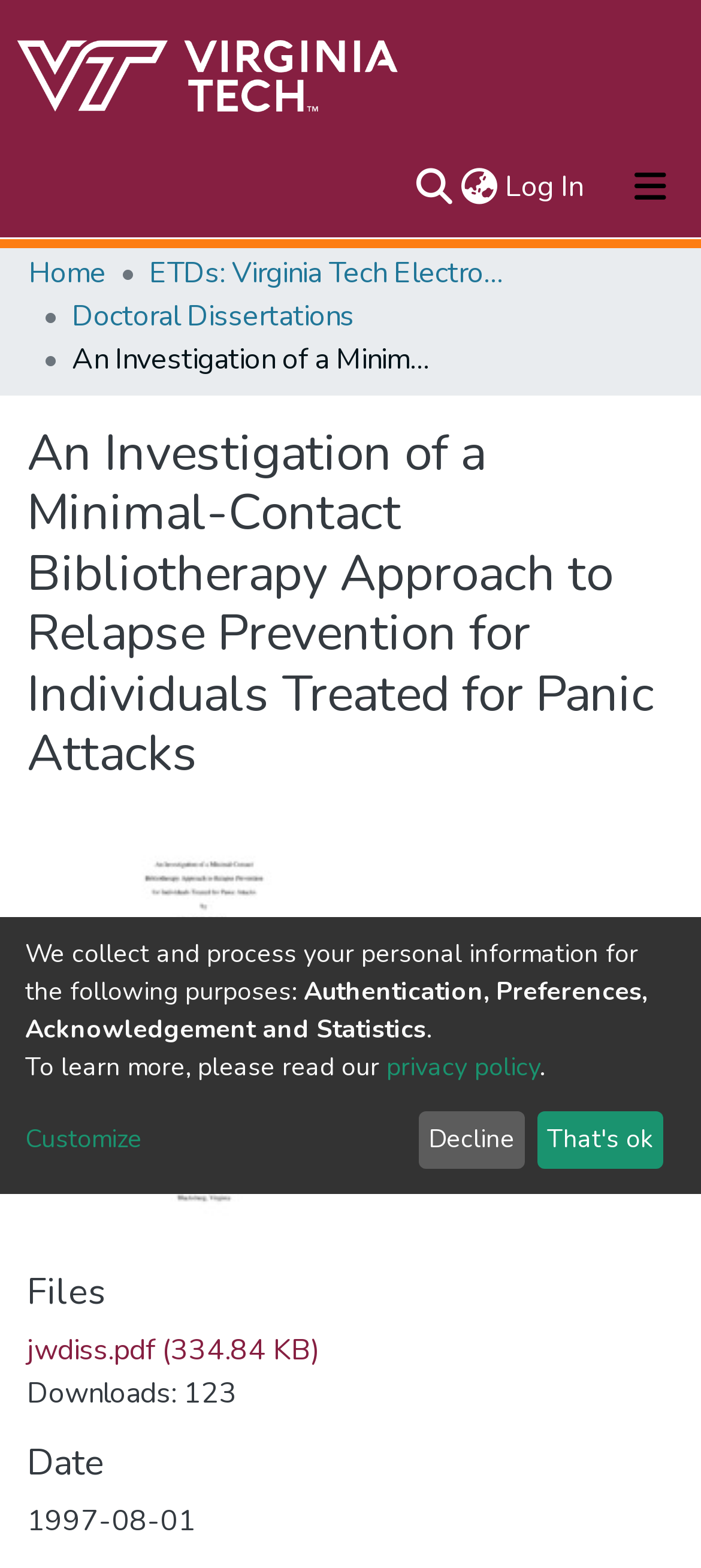Please find the top heading of the webpage and generate its text.

An Investigation of a Minimal-Contact Bibliotherapy Approach to Relapse Prevention for Individuals Treated for Panic Attacks